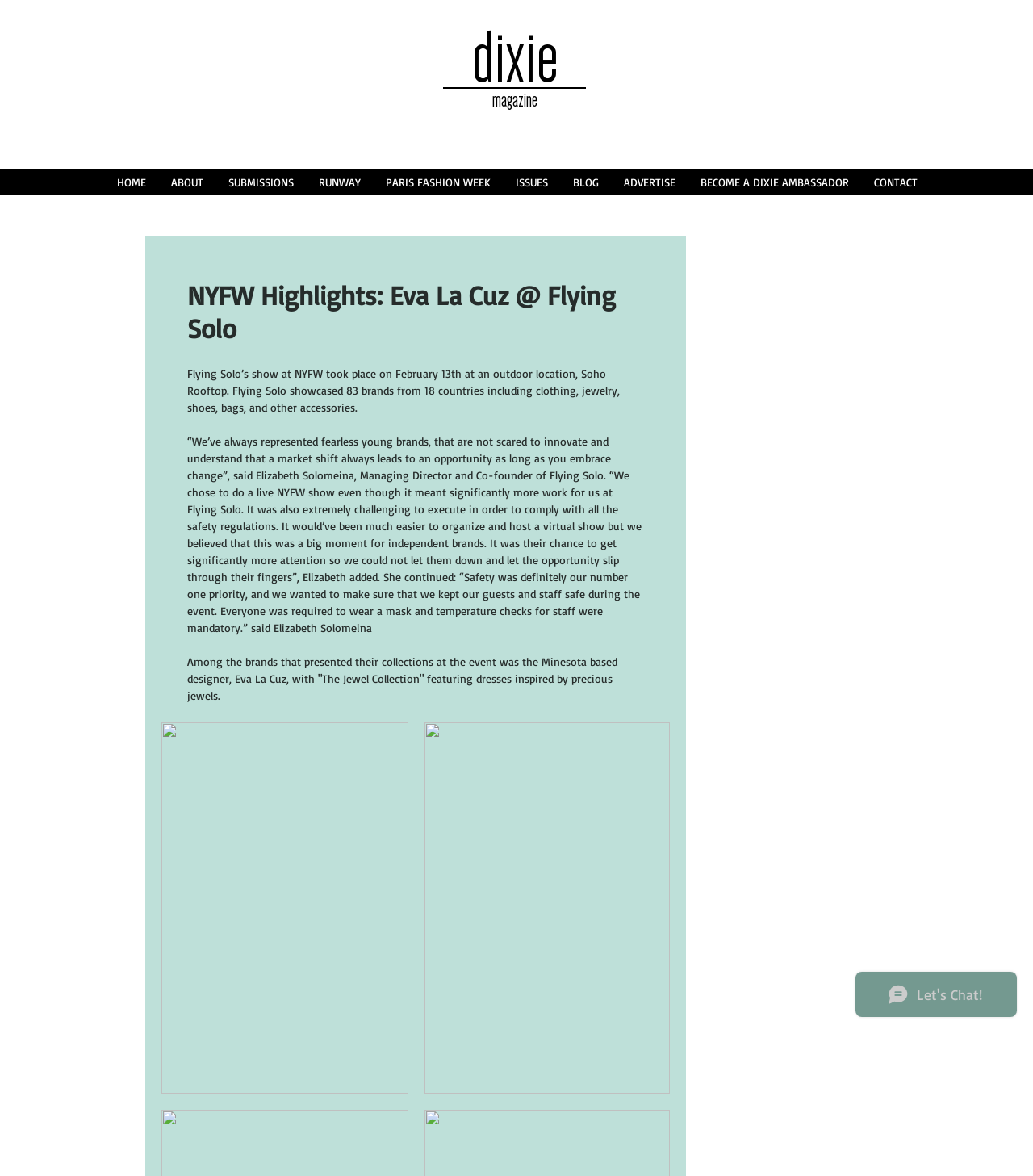Refer to the screenshot and answer the following question in detail:
What is the name of the event where Flying Solo showcased 83 brands?

According to the webpage, Flying Solo's show at NYFW took place on February 13th at an outdoor location, Soho Rooftop. Therefore, the event is NYFW.